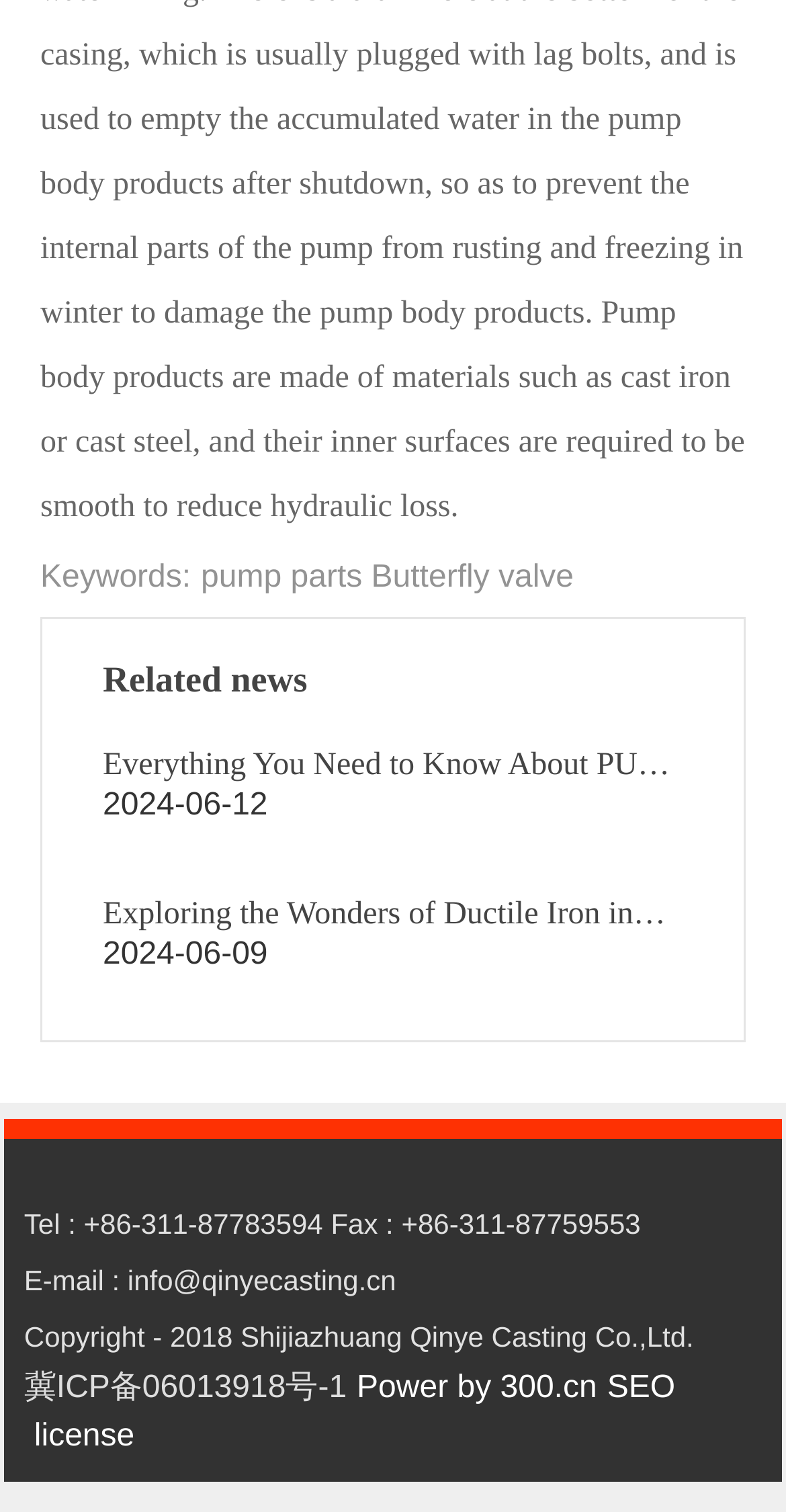Please provide a comprehensive response to the question based on the details in the image: What is the company's phone number?

The phone number can be found in the contact information section at the bottom of the webpage, where it says 'Tel :' followed by the link '+86-311-87783594'.